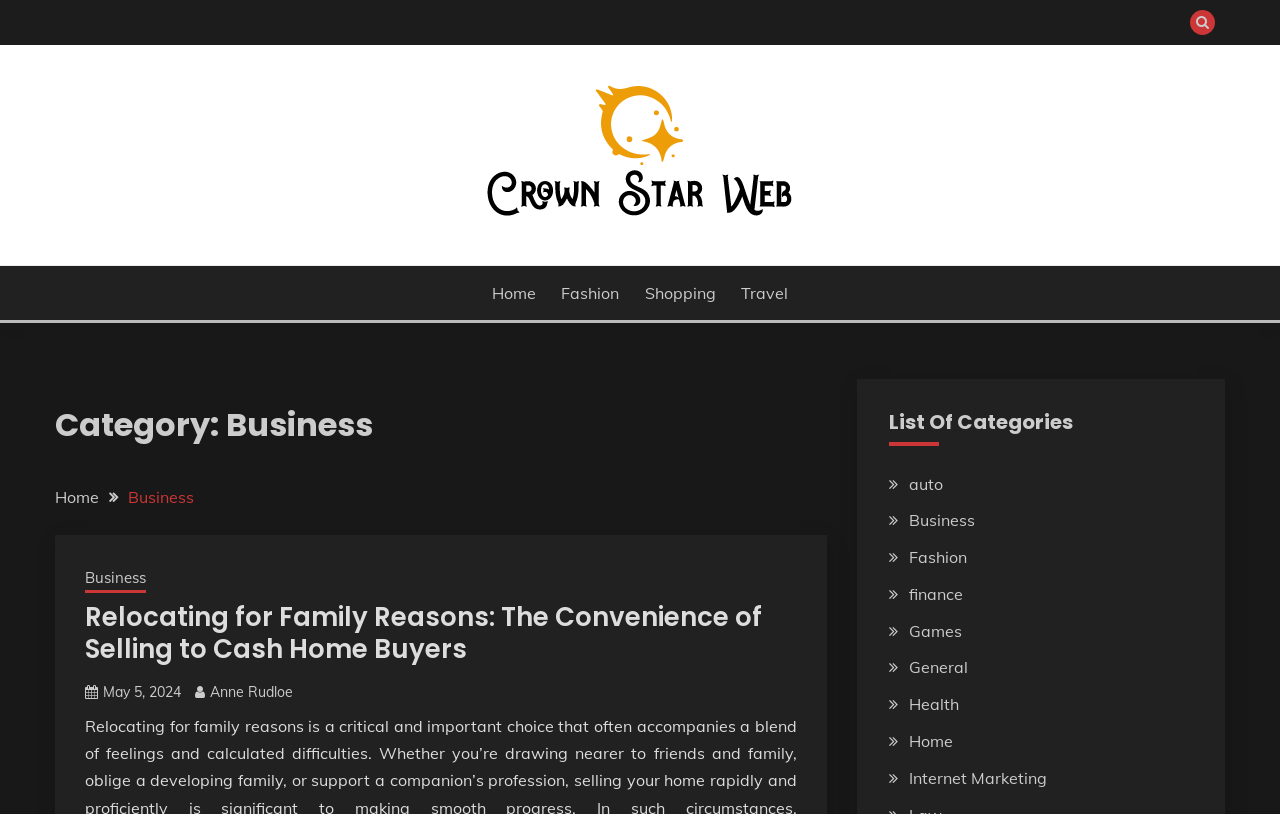Given the webpage screenshot, identify the bounding box of the UI element that matches this description: "May 5, 2024May 8, 2024".

[0.08, 0.839, 0.141, 0.861]